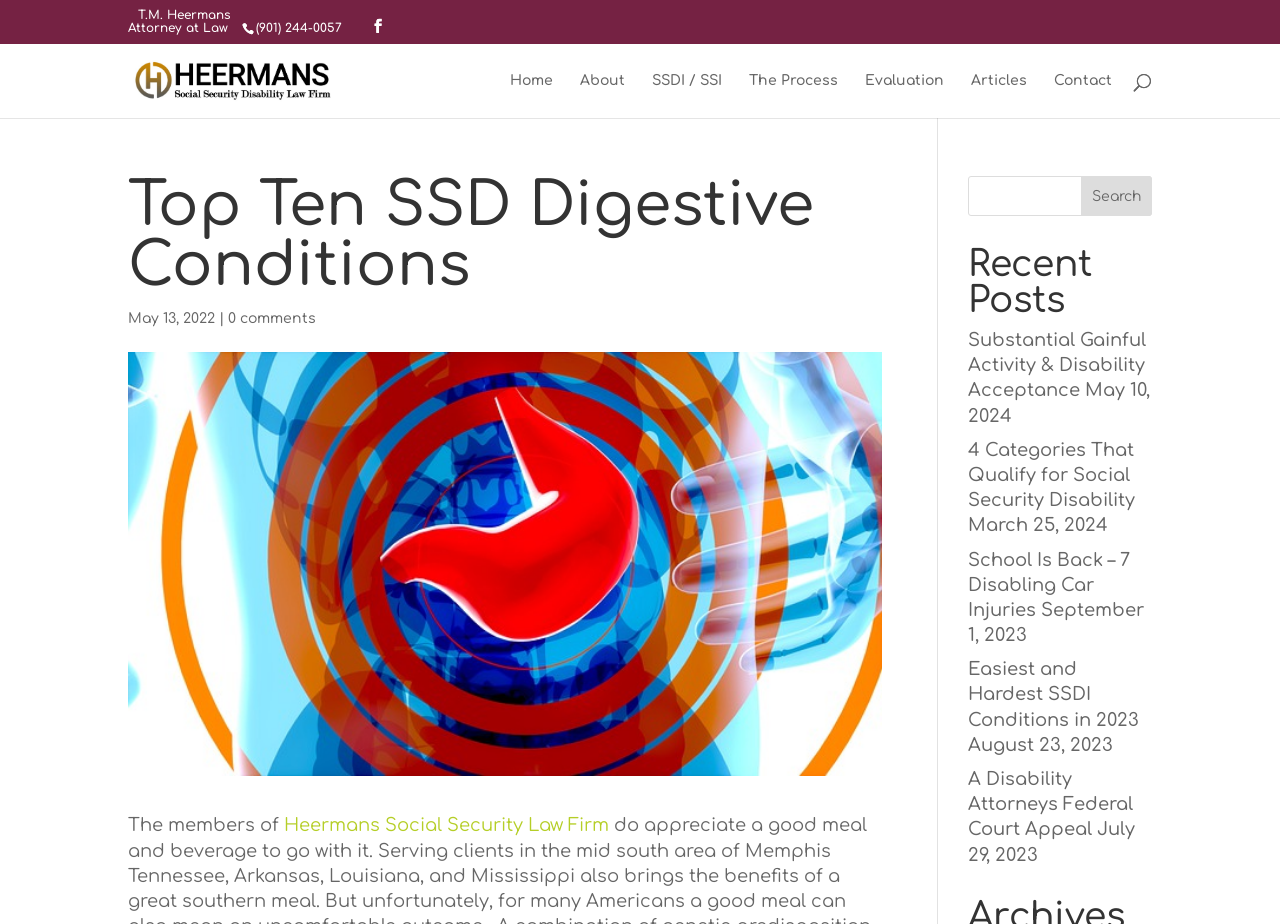Please specify the bounding box coordinates of the element that should be clicked to execute the given instruction: 'Contact the firm'. Ensure the coordinates are four float numbers between 0 and 1, expressed as [left, top, right, bottom].

[0.823, 0.08, 0.869, 0.128]